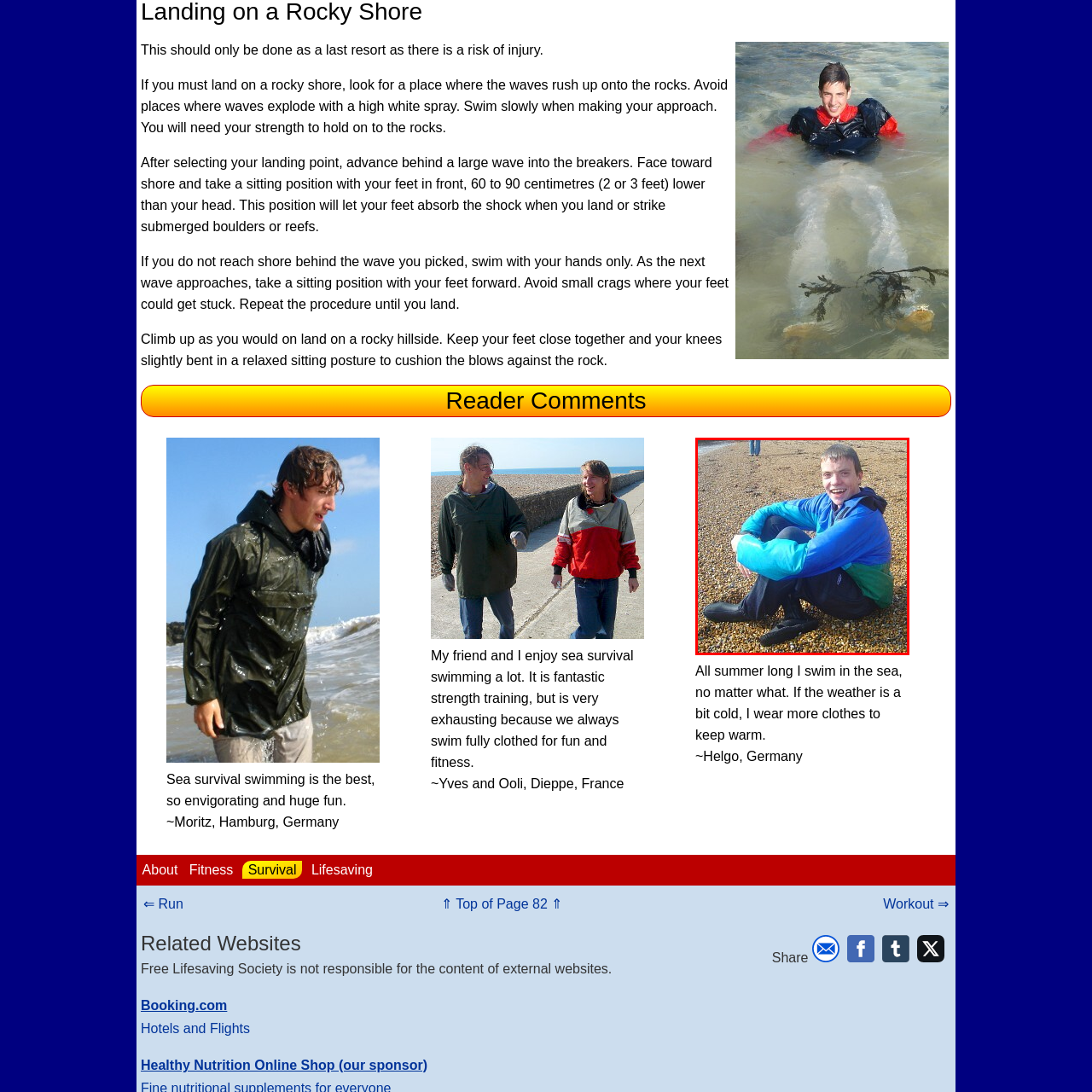Is the man alone in the image?
Analyze the image within the red frame and provide a concise answer using only one word or a short phrase.

No